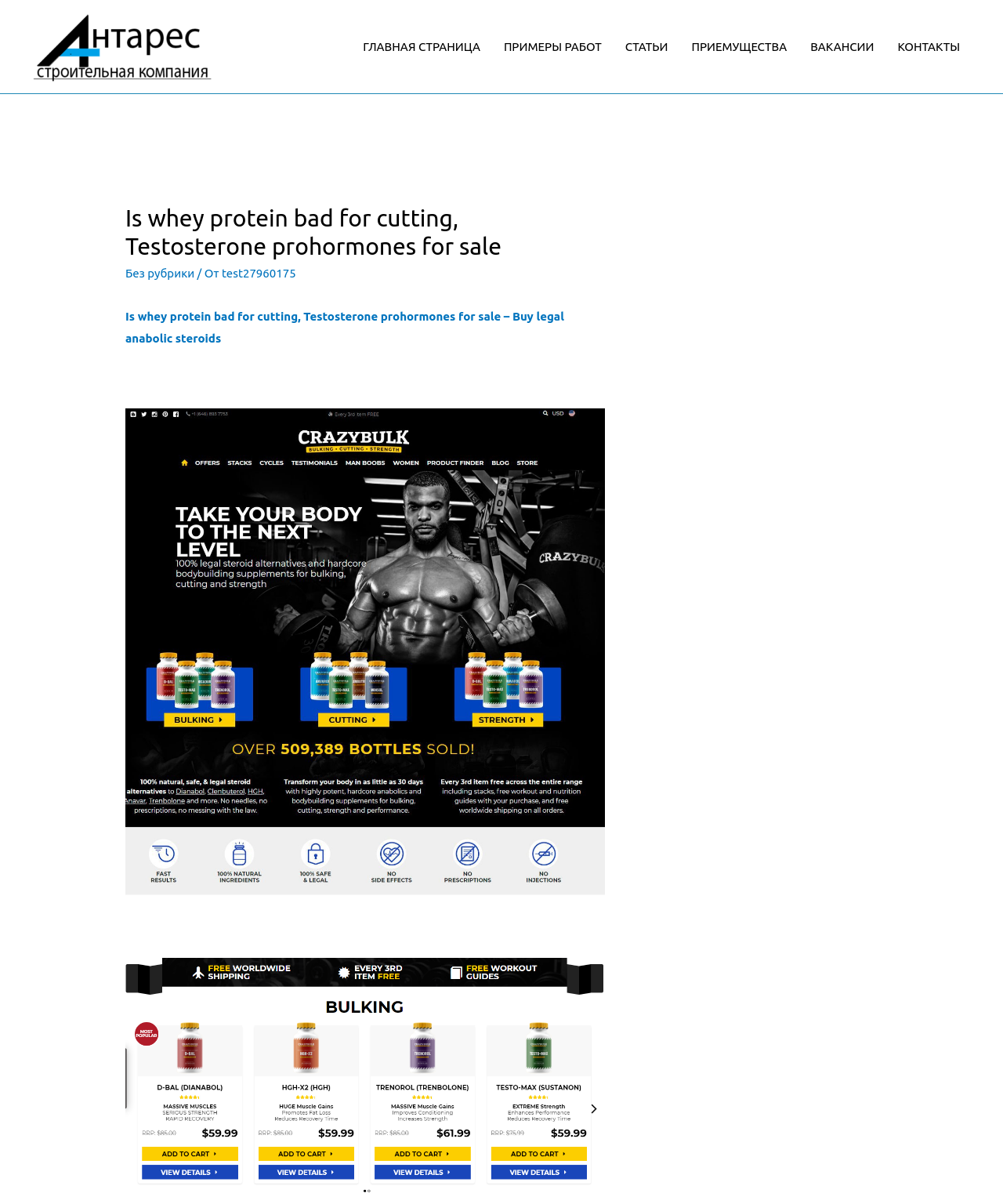Respond to the following query with just one word or a short phrase: 
What is the text of the first link under the header?

Без рубрики